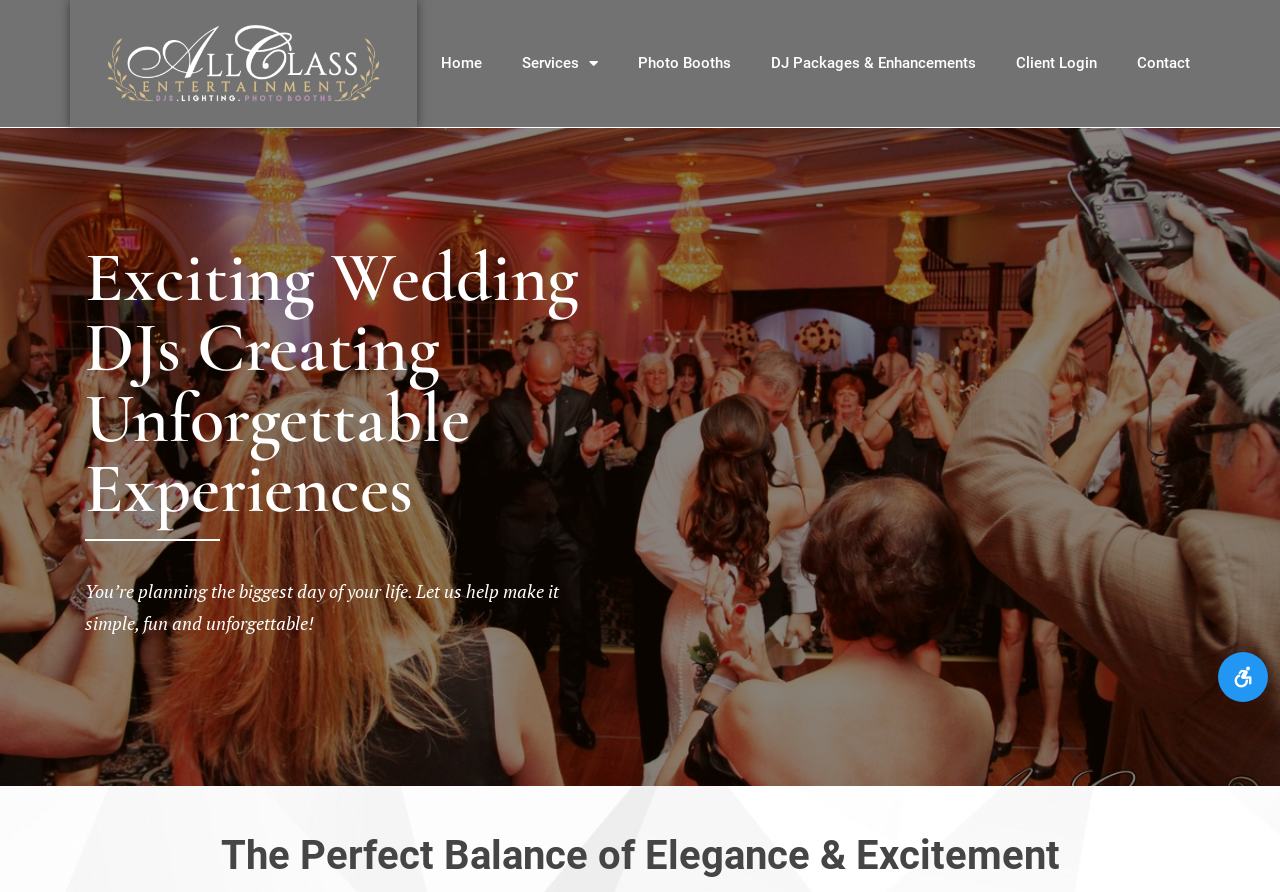Locate and extract the headline of this webpage.

Exciting Wedding DJs Creating Unforgettable Experiences